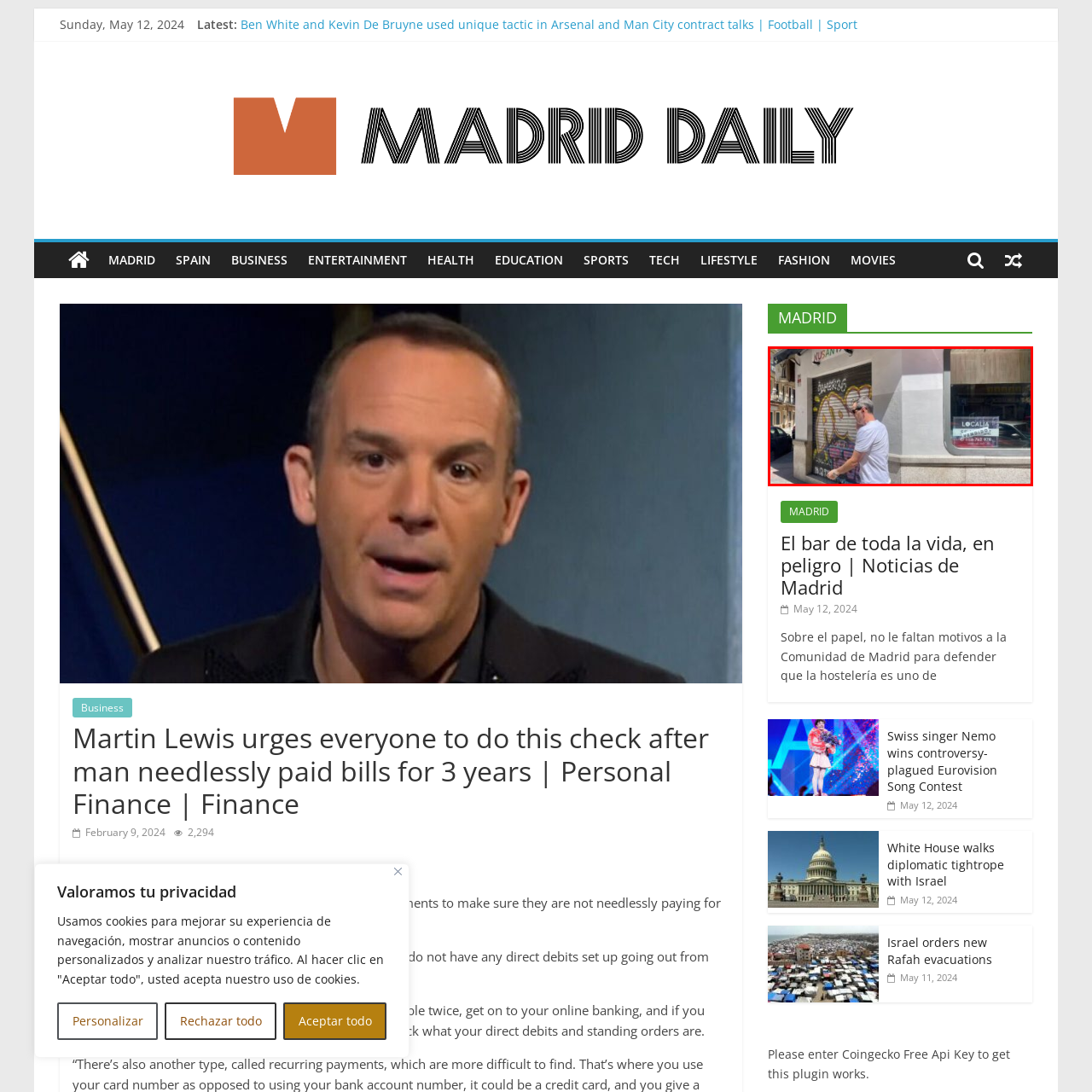Describe in detail the visual content enclosed by the red bounding box.

In this vibrant street scene, a man dressed in a casual white t-shirt walks past a closed establishment with a colorful graffiti mural on its shutters. The artwork, lively and expressive, adds character to the urban landscape. The premises display a "For Rent" sign in the window, indicating the location is available for lease, alongside contact details. The image captures a sunny day in a bustling area, highlighting both the artistic elements of the neighborhood and the economic changes affecting local businesses. The storefront, partially obscured by the reflection of the sunlight, illustrates a moment of everyday life intertwined with the themes of community and commerce.